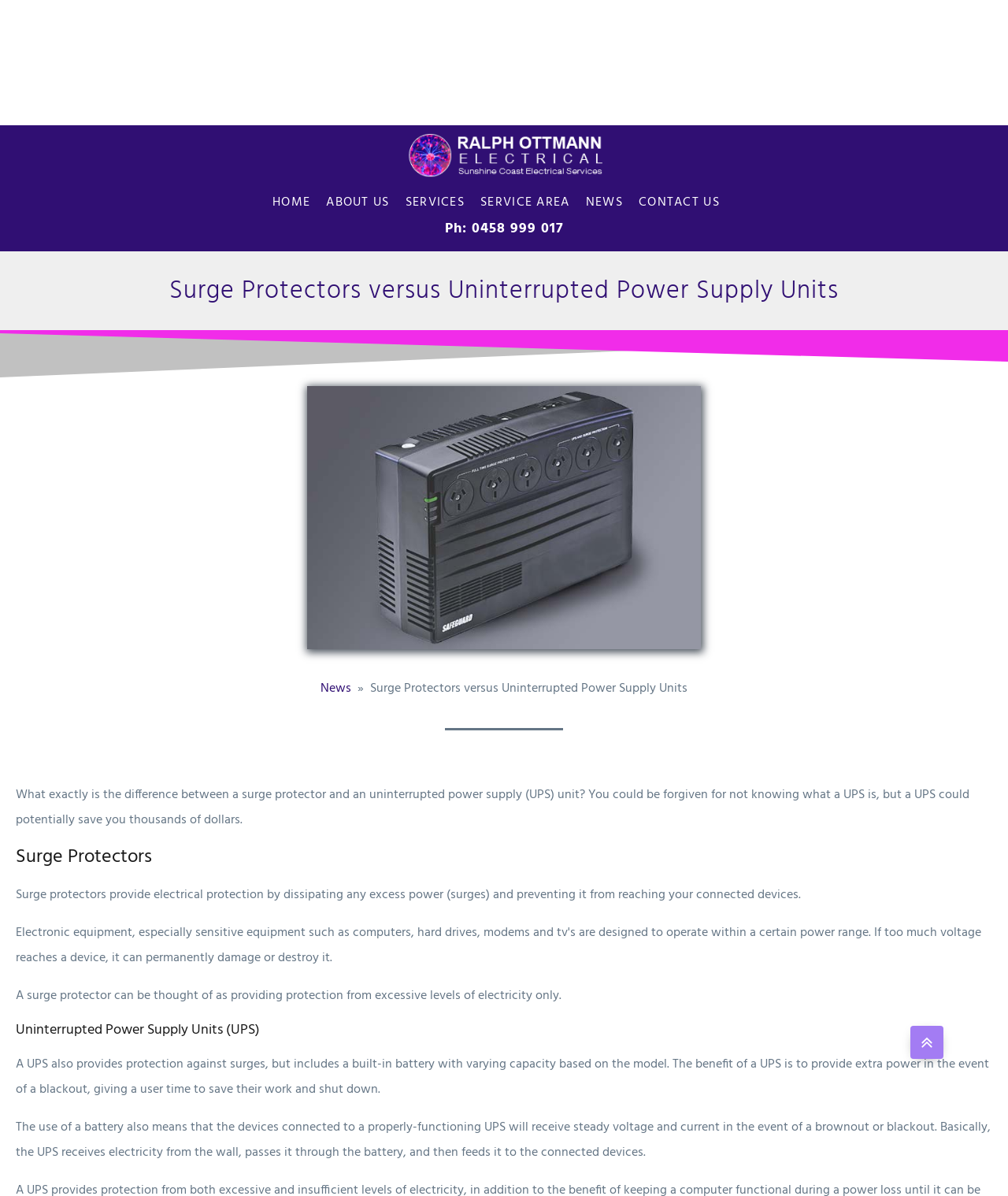What is the benefit of a UPS?
Based on the screenshot, give a detailed explanation to answer the question.

The benefit of a UPS is to provide extra power in the event of a blackout, giving a user time to save their work and shut down, as stated in the webpage.